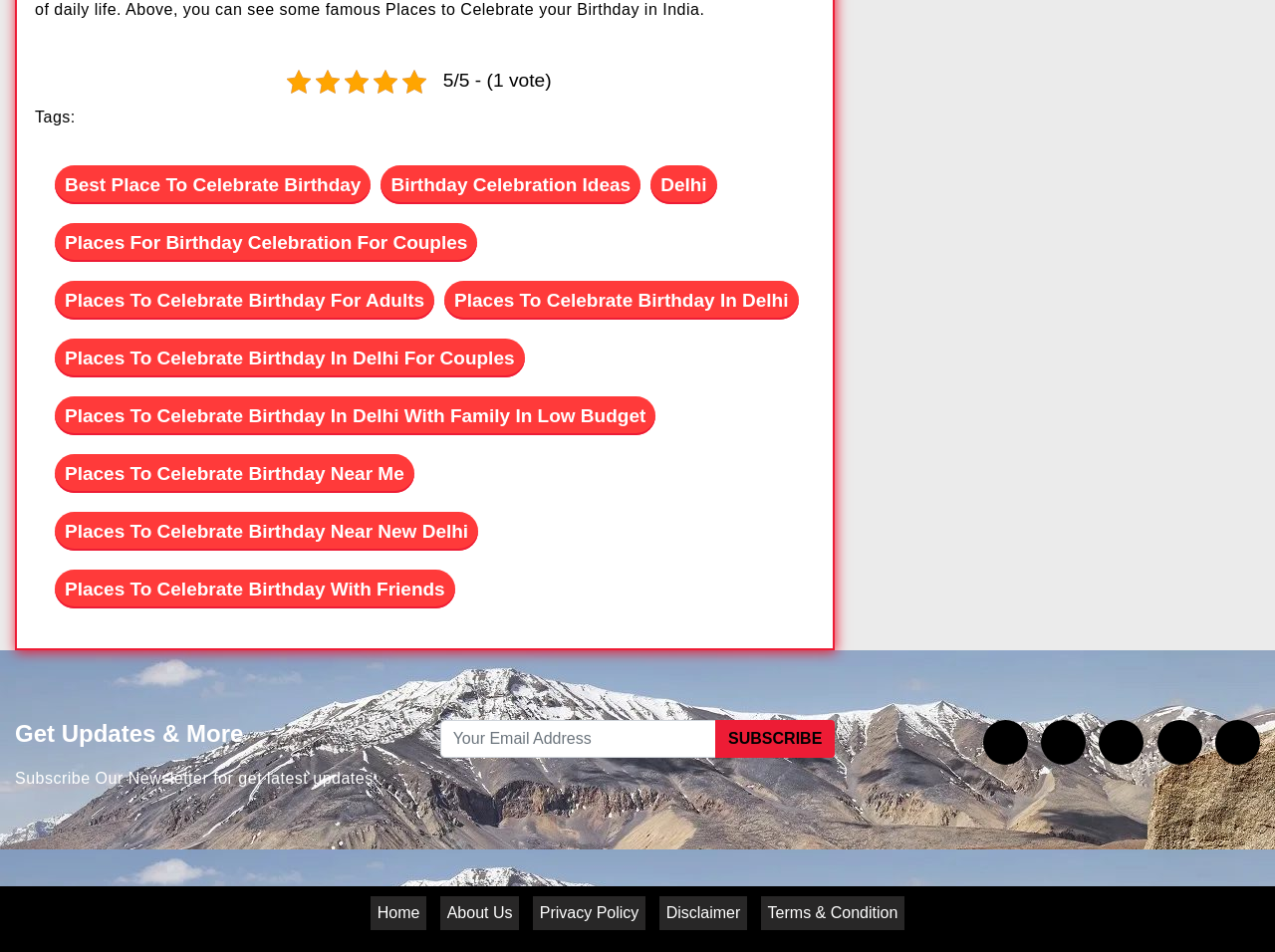Provide a brief response to the question below using one word or phrase:
What can be done with the textbox at the bottom of the webpage?

Subscribe to newsletter